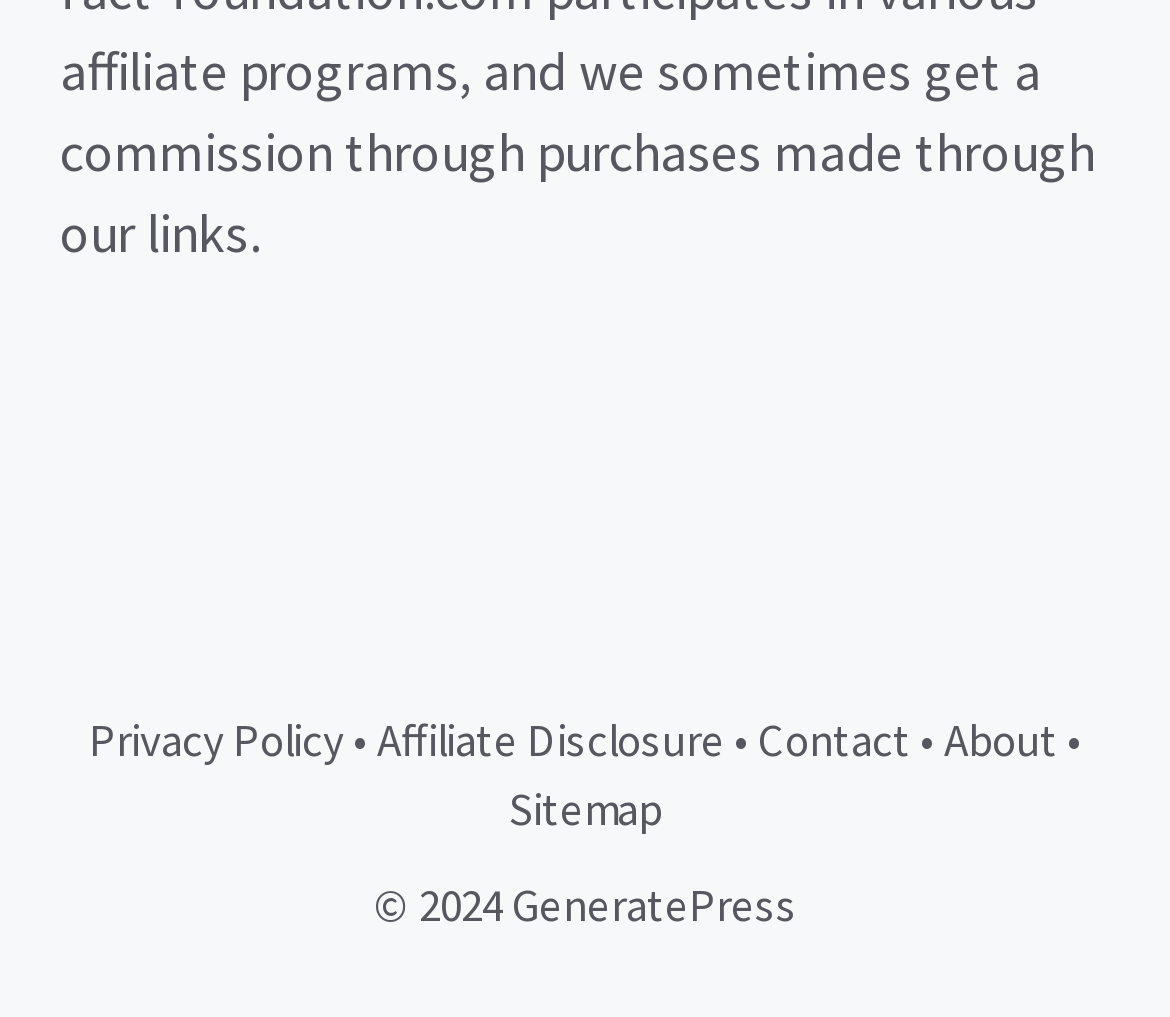Using the webpage screenshot, locate the HTML element that fits the following description and provide its bounding box: "Contact".

[0.647, 0.7, 0.778, 0.756]